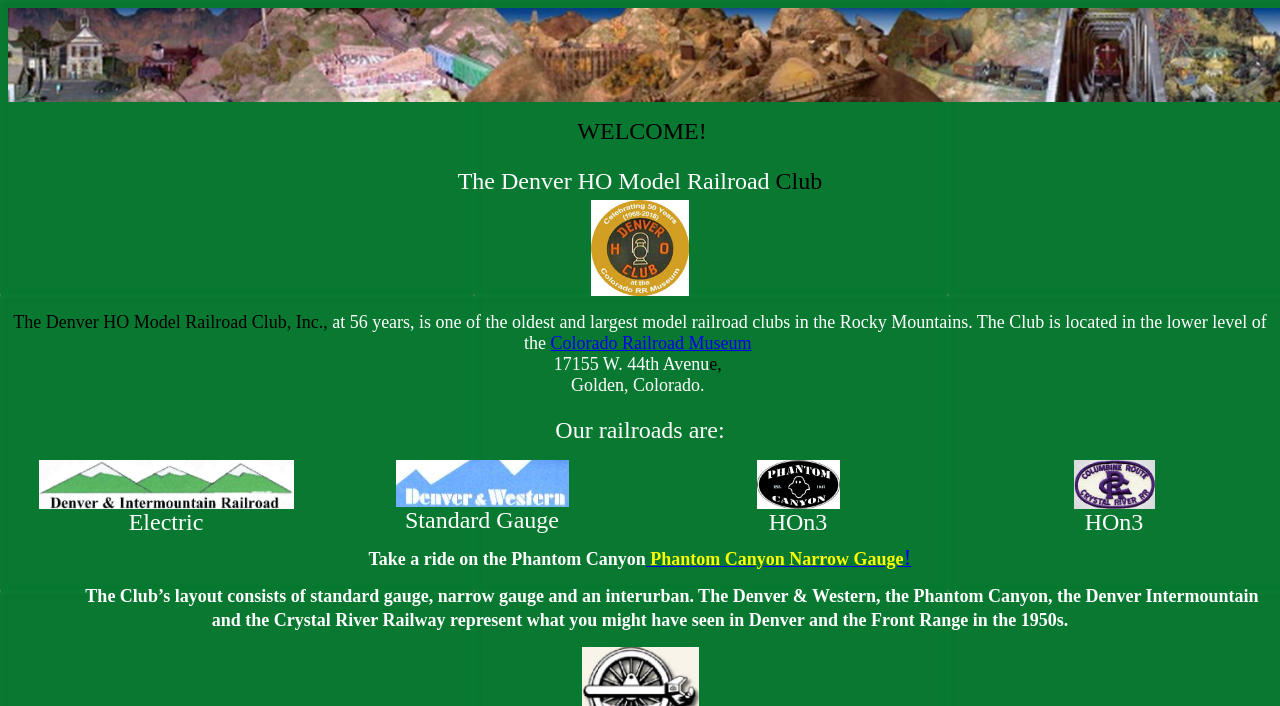Based on the description "Colorado Railroad Museum", find the bounding box of the specified UI element.

[0.43, 0.472, 0.587, 0.5]